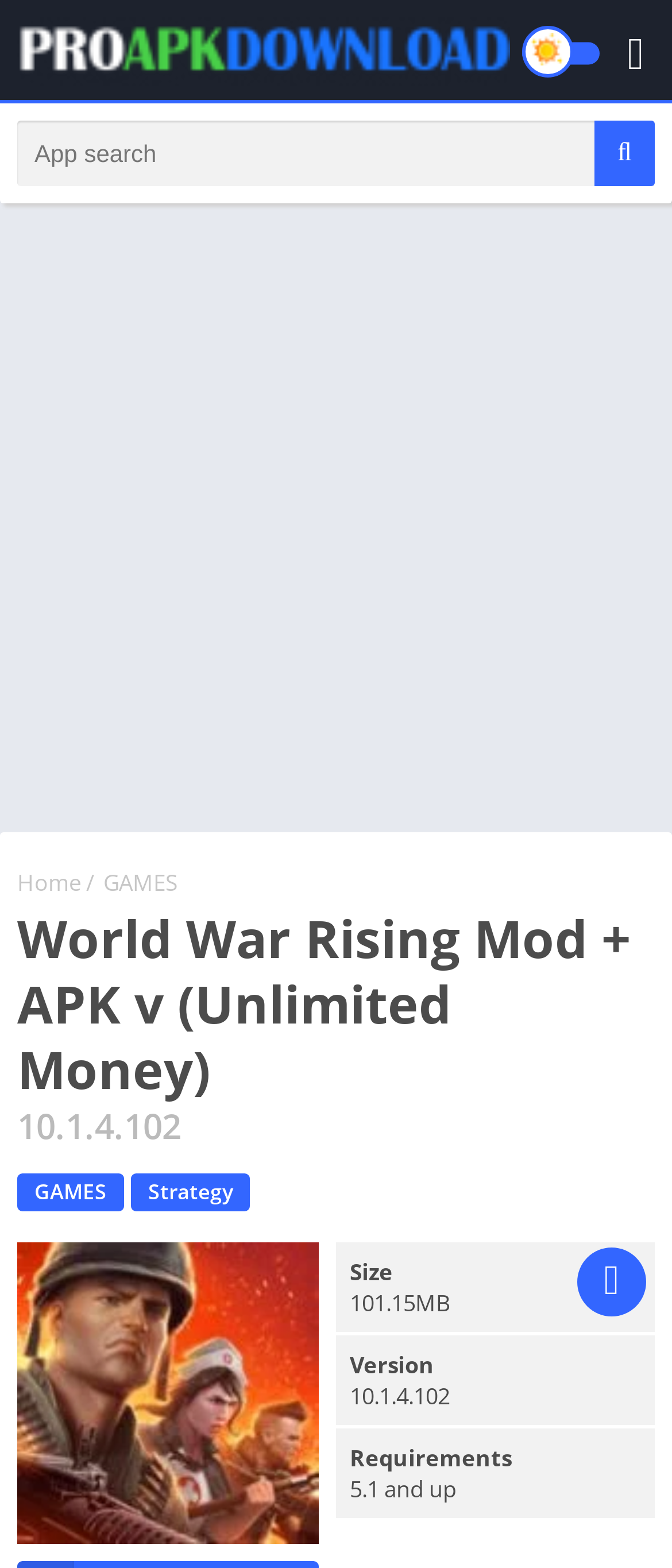Provide a comprehensive description of the webpage.

This webpage is about downloading the World War Rising Mod APK, specifically version 10.1.4.102, which offers unlimited money and gems for Android devices. 

At the top, there is a link to "Download Mod Games & Apps for Android" accompanied by an image, which is positioned near the top-left corner of the page. Below this, there is a search bar with a "Search" button to the right, allowing users to search for apps. 

On the left side of the page, there is a menu with links to "Home" and "GAMES", as well as a separator line. 

The main content of the page is focused on the World War Rising Mod APK, with a large heading stating the app's name and version number. Below this, there are links to categories, including "GAMES" and "Strategy". 

Further down, there are details about the app, including its size (101.15MB), version number (10.1.4.102), and system requirements (Android 5.1 and up).